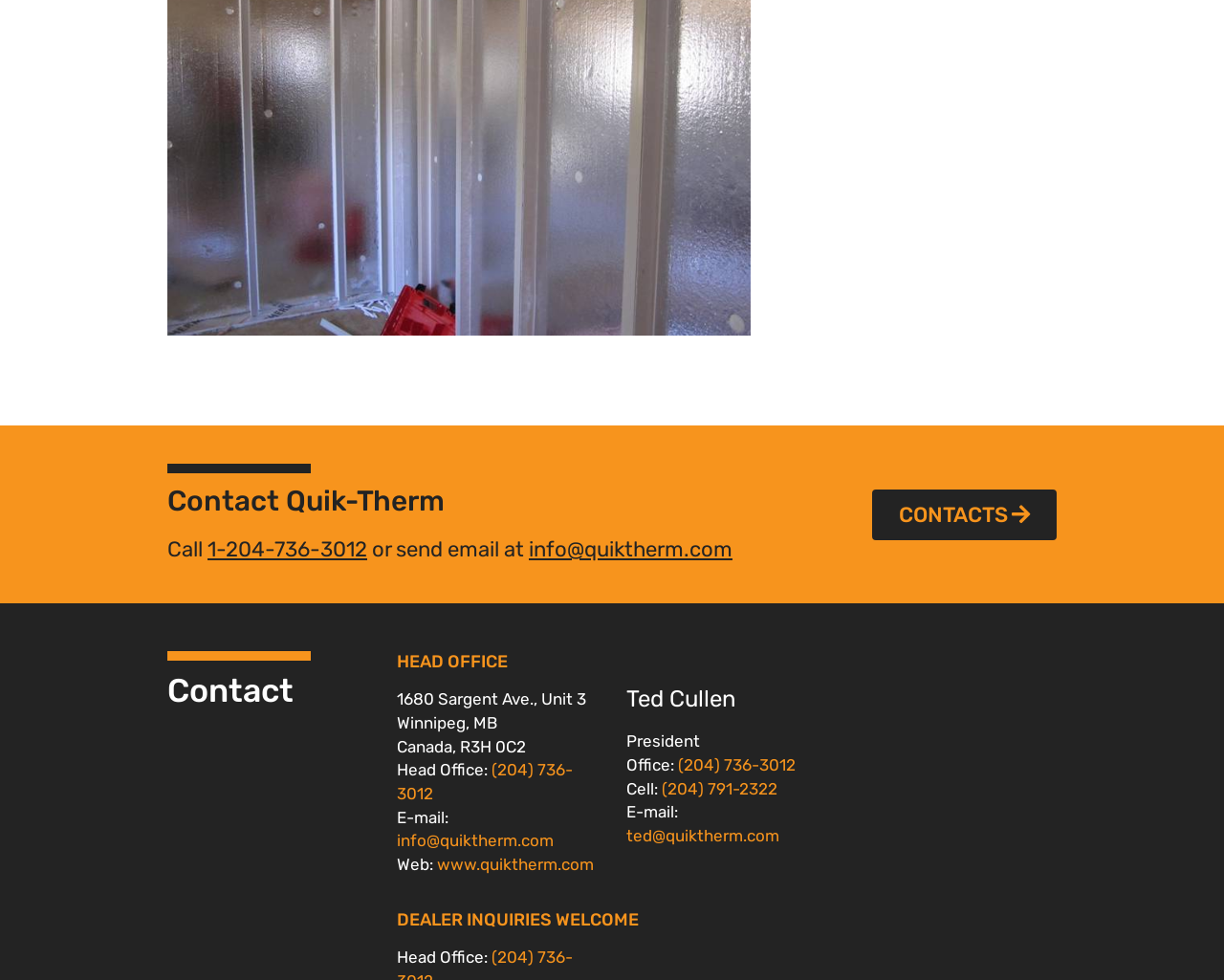Pinpoint the bounding box coordinates for the area that should be clicked to perform the following instruction: "Get Citation".

None